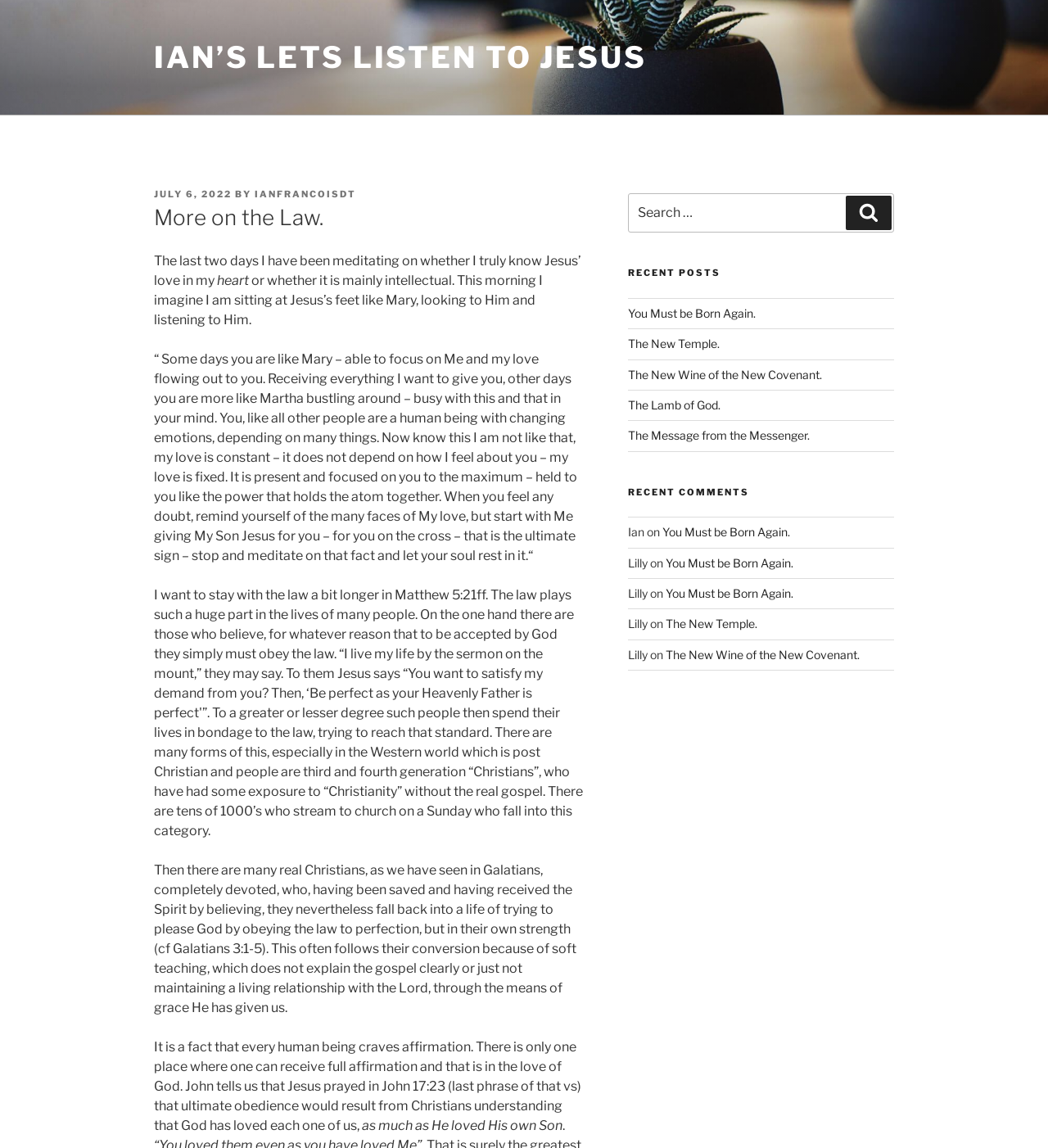What is the theme of the blog?
Please use the image to deliver a detailed and complete answer.

The theme of the blog is Christianity, as evidenced by the content of the blog post, which discusses Jesus, the love of God, and biblical themes, as well as the title of the blog 'IAN’S LETS LISTEN TO JESUS'.